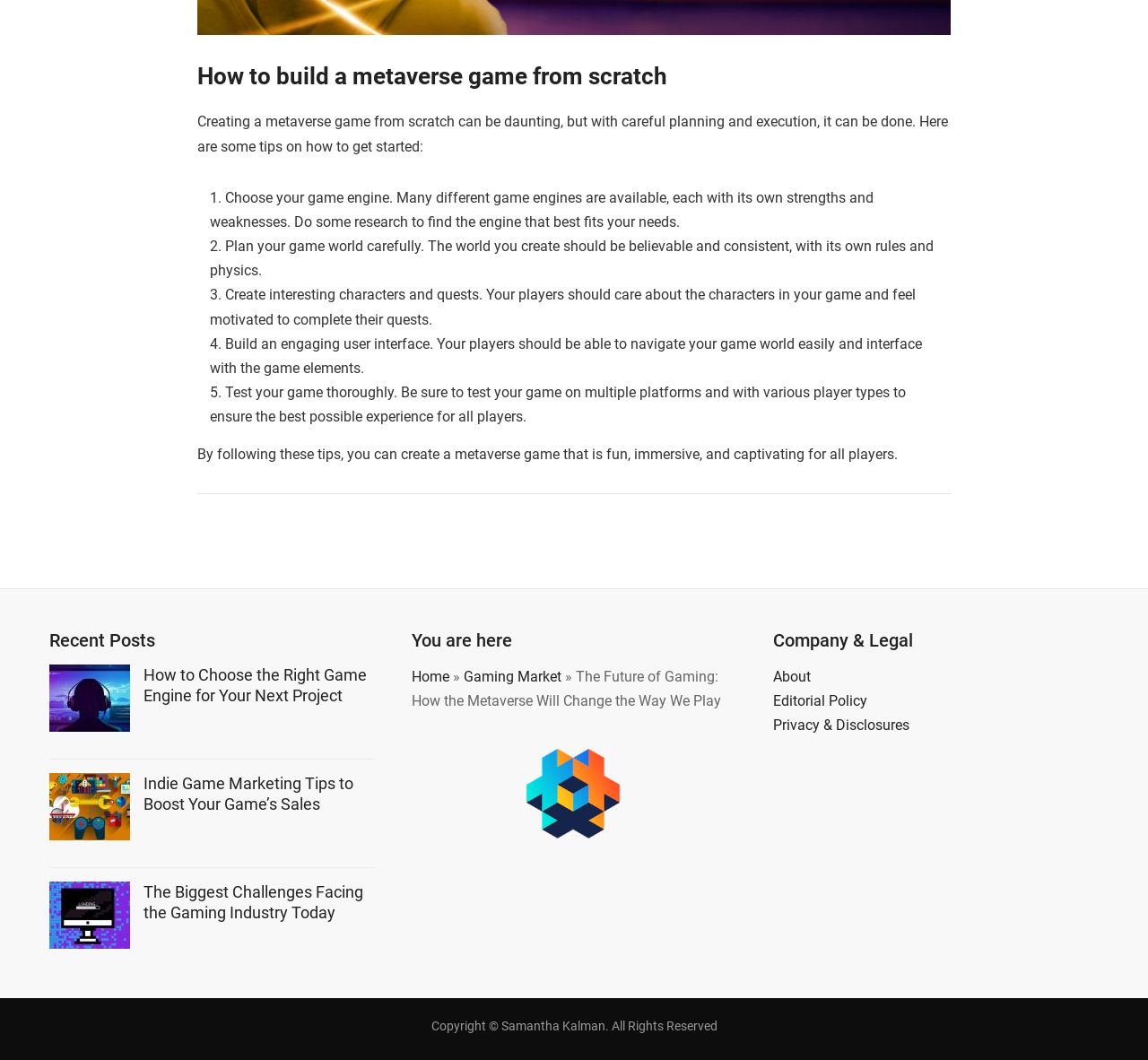Identify the bounding box coordinates necessary to click and complete the given instruction: "Add to cart".

None